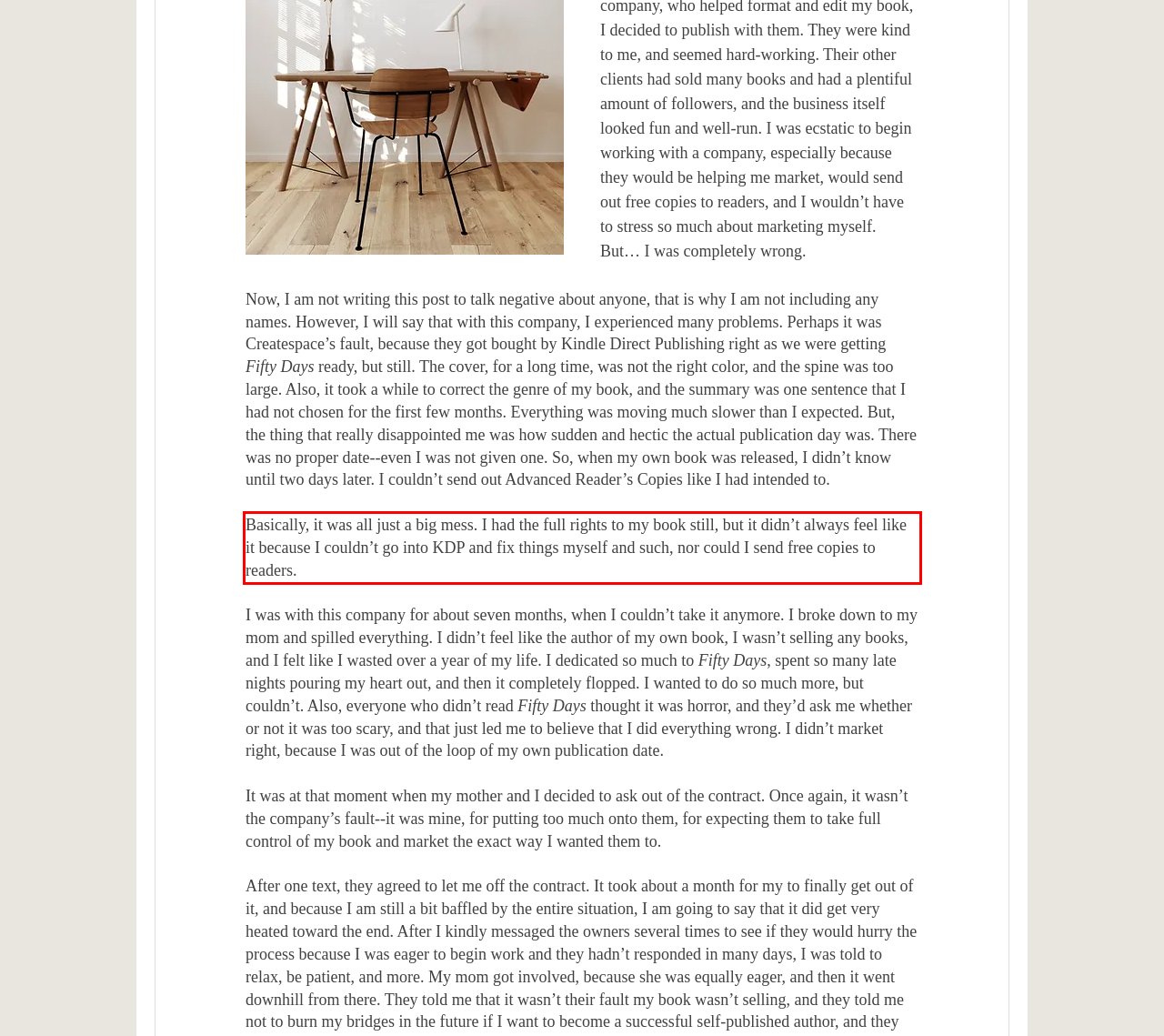Please use OCR to extract the text content from the red bounding box in the provided webpage screenshot.

Basically, it was all just a big mess. I had the full rights to my book still, but it didn’t always feel like it because I couldn’t go into KDP and fix things myself and such, nor could I send free copies to readers.